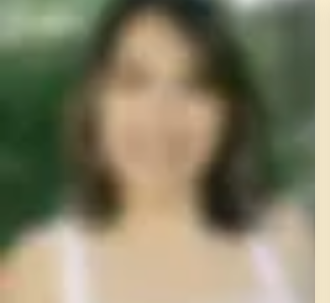What is the background of the image?
Could you give a comprehensive explanation in response to this question?

The caption describes the background of the image as blurred and natural, which suggests that the image is set outdoors or in a natural environment, rather than an urban or artificial setting.